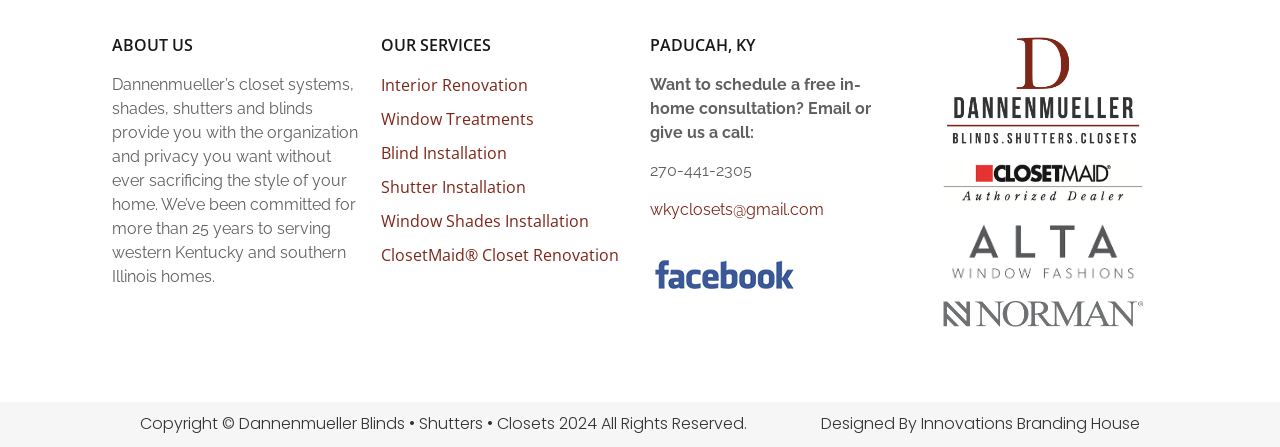How can I schedule a free in-home consultation?
Please provide a full and detailed response to the question.

According to the StaticText element, 'Want to schedule a free in-home consultation? Email or give us a call:', I can schedule a free in-home consultation by either emailing wkyclosets@gmail.com or calling 270-441-2305.